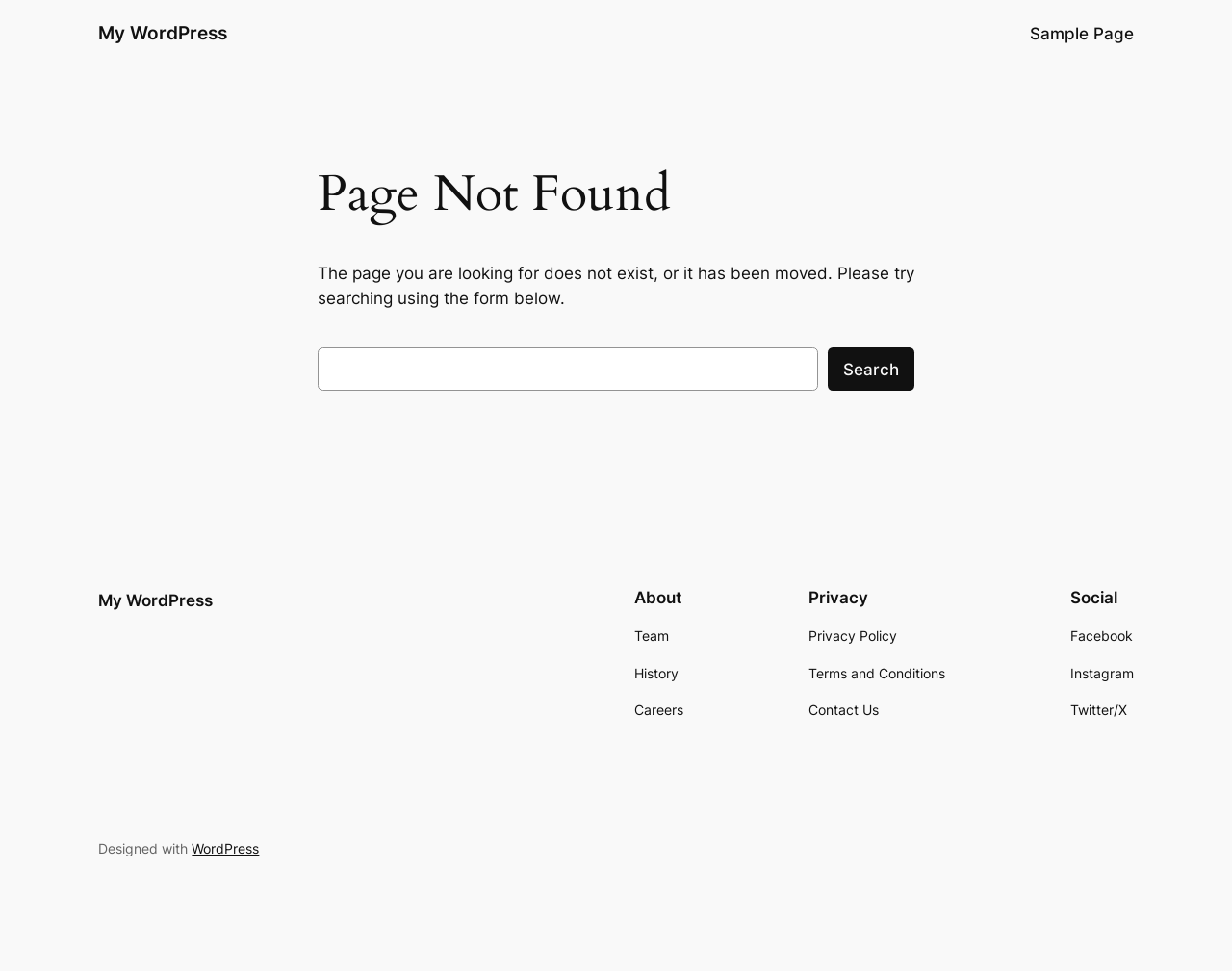Identify the bounding box coordinates of the part that should be clicked to carry out this instruction: "View Privacy Policy".

[0.656, 0.645, 0.728, 0.667]